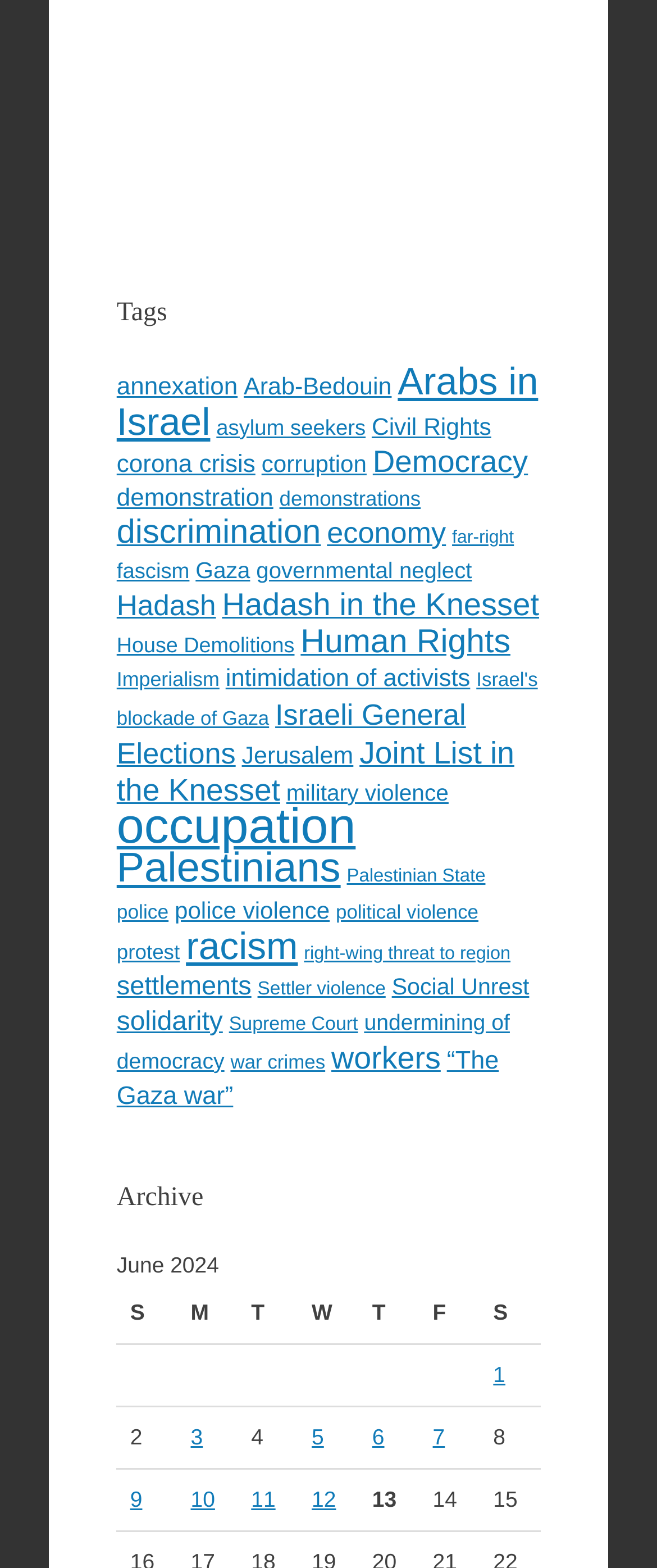How many columns are in the archive table?
Observe the image and answer the question with a one-word or short phrase response.

7